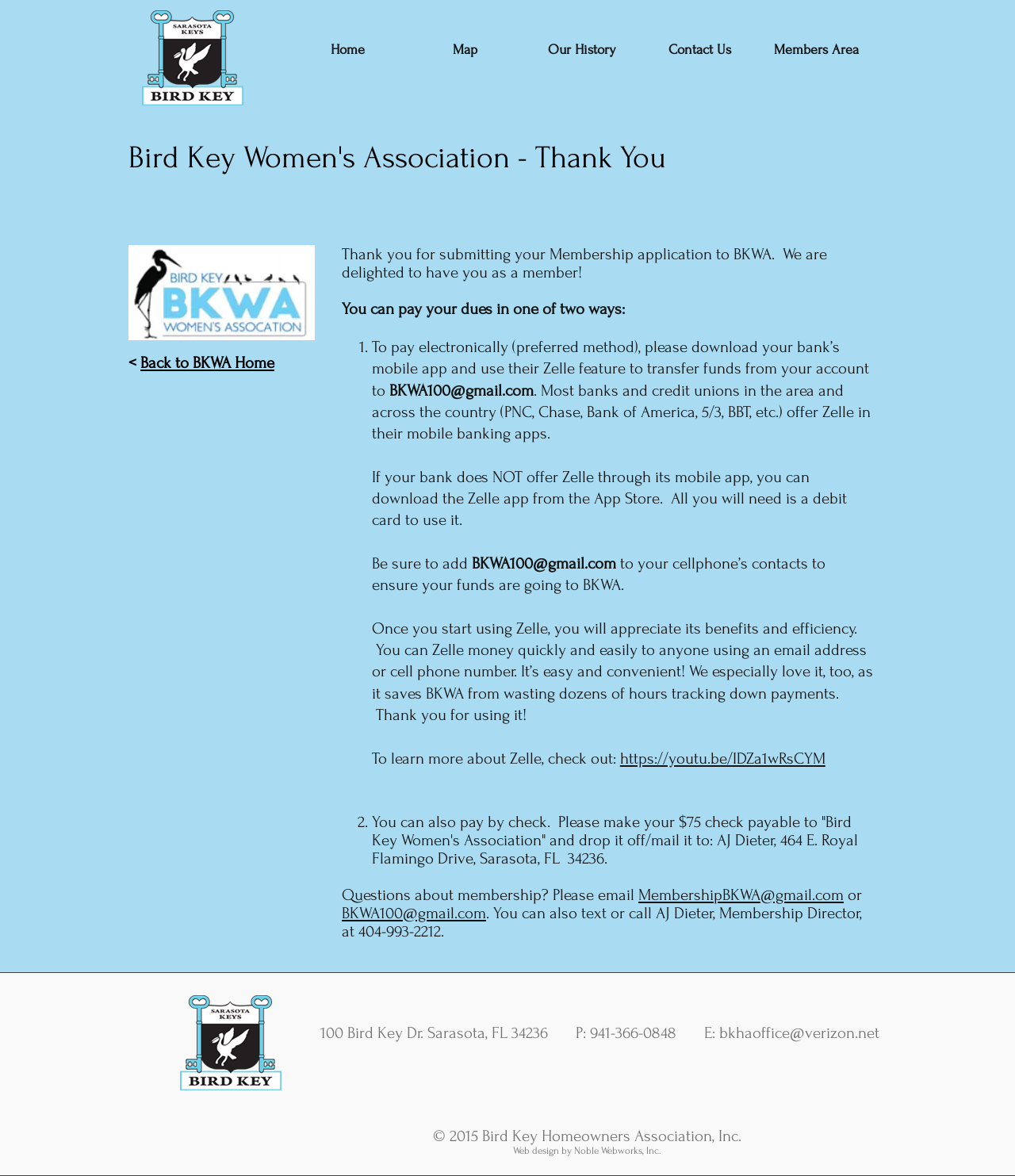Locate the bounding box coordinates of the region to be clicked to comply with the following instruction: "Click Back to BKWA Home". The coordinates must be four float numbers between 0 and 1, in the form [left, top, right, bottom].

[0.138, 0.301, 0.27, 0.316]